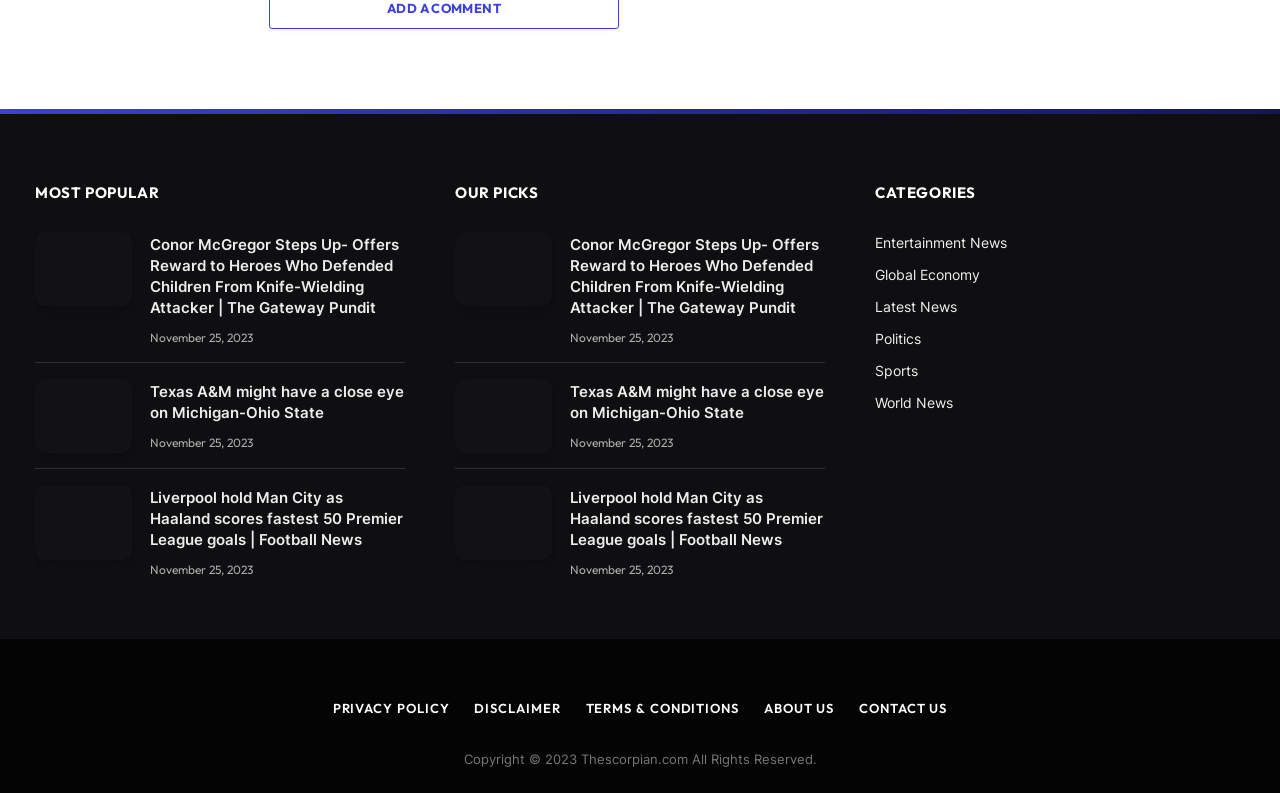Determine the bounding box coordinates for the UI element matching this description: "Privacy Policy".

[0.26, 0.883, 0.351, 0.903]